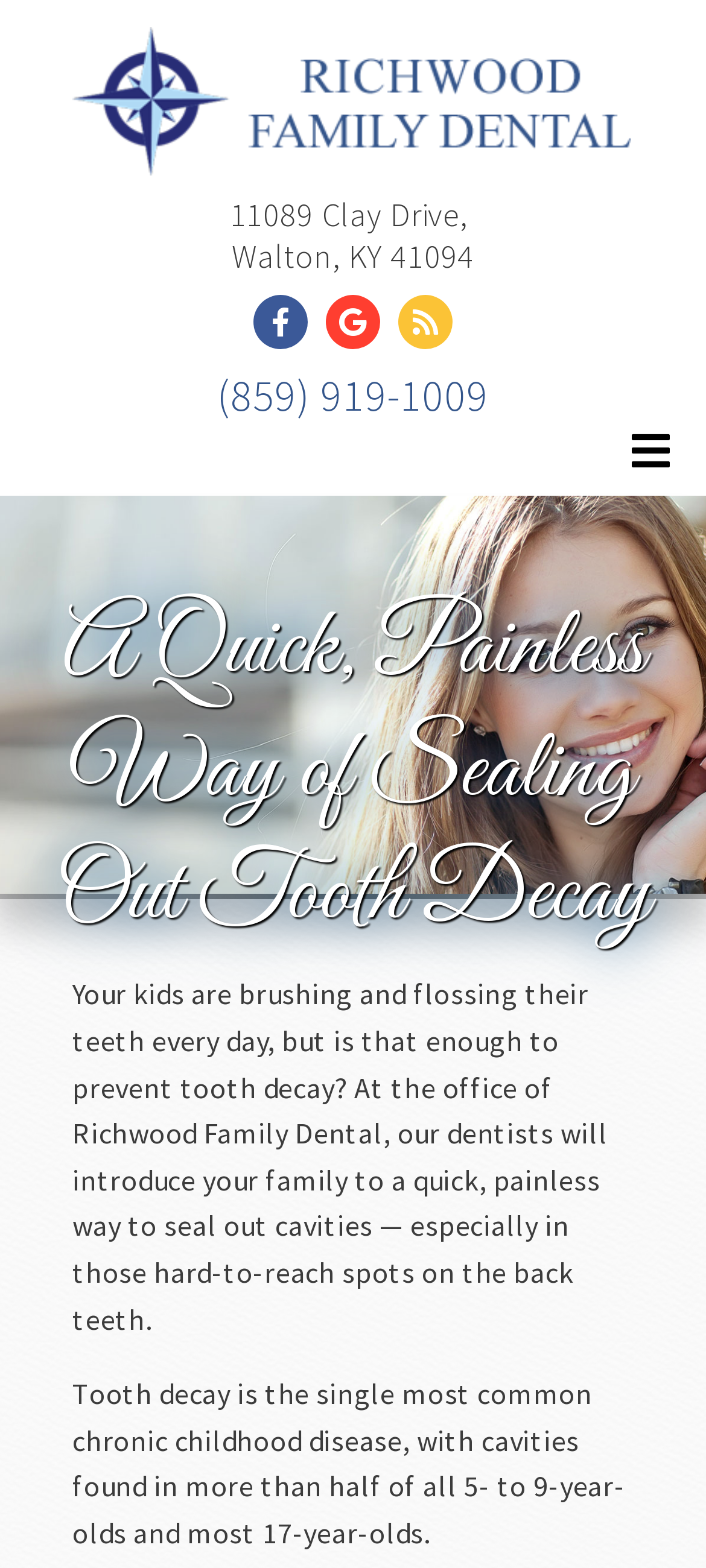What is the address of Richwood Family Dental?
Look at the screenshot and respond with a single word or phrase.

11089 Clay Drive, Walton, KY 41094